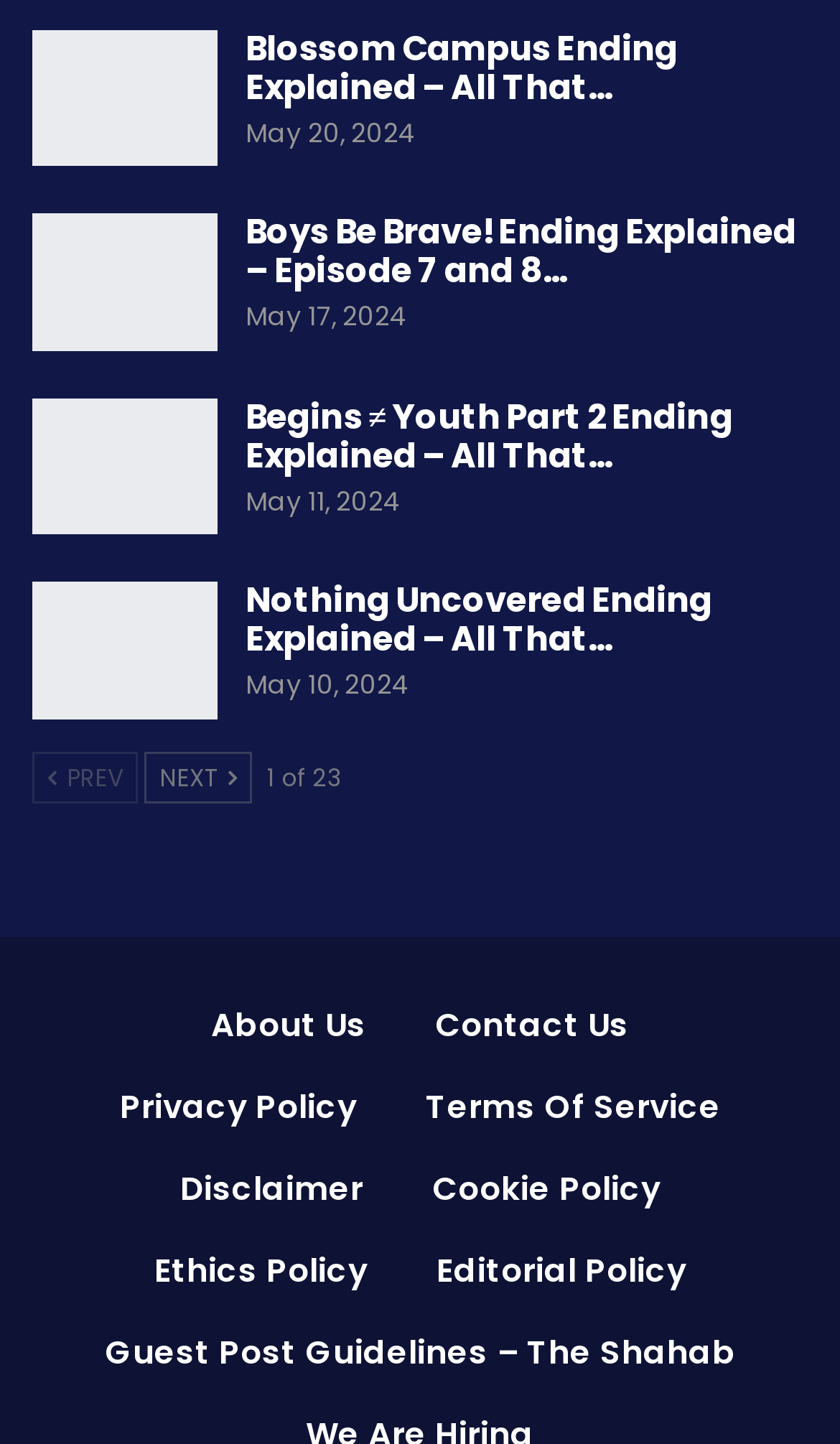Show the bounding box coordinates of the region that should be clicked to follow the instruction: "View the 'Boys Be Brave! Ending Explained – Episode 7 and 8…' article."

[0.292, 0.144, 0.948, 0.205]